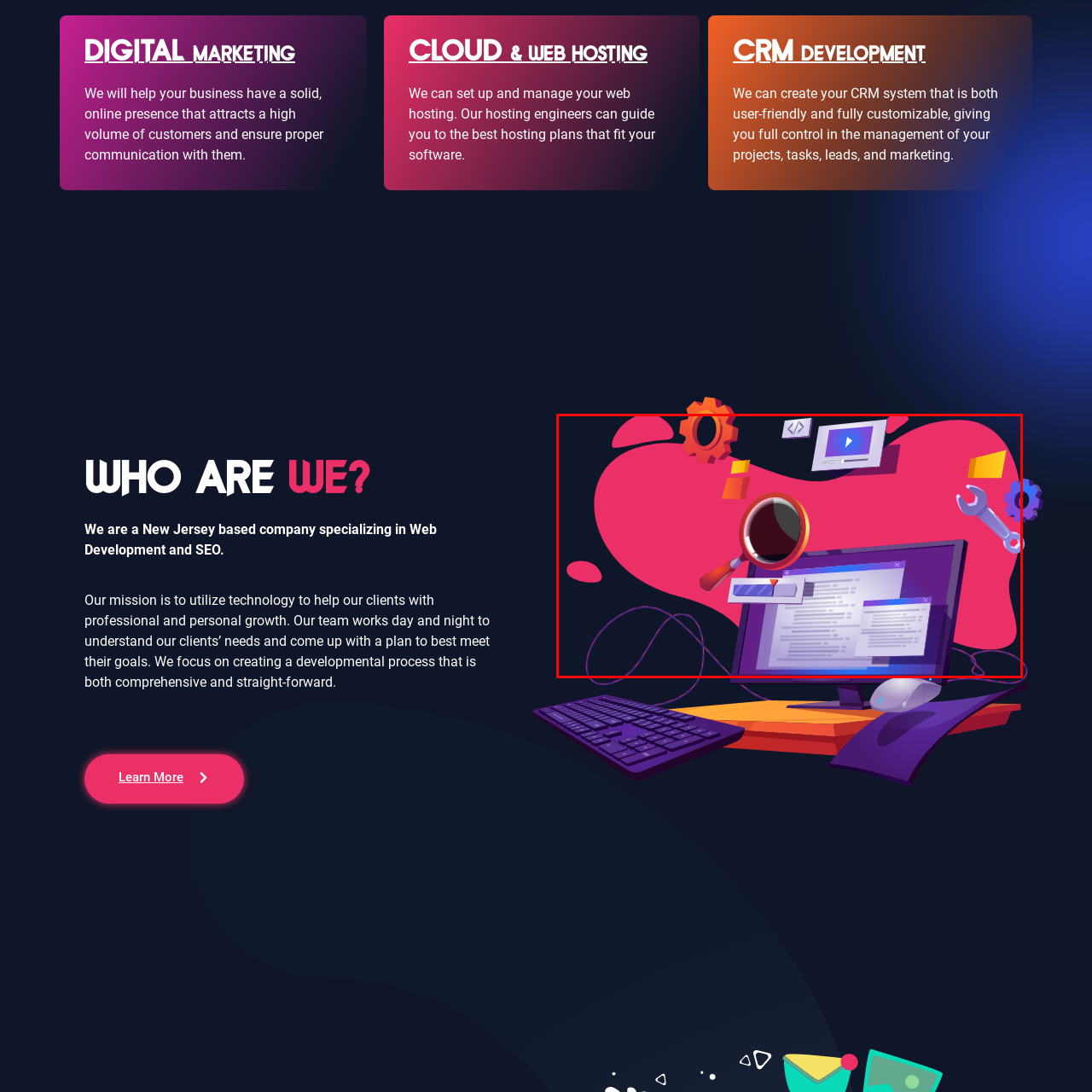What does the magnifying glass represent?
Check the image inside the red boundary and answer the question using a single word or brief phrase.

Focus on detail and search functionality